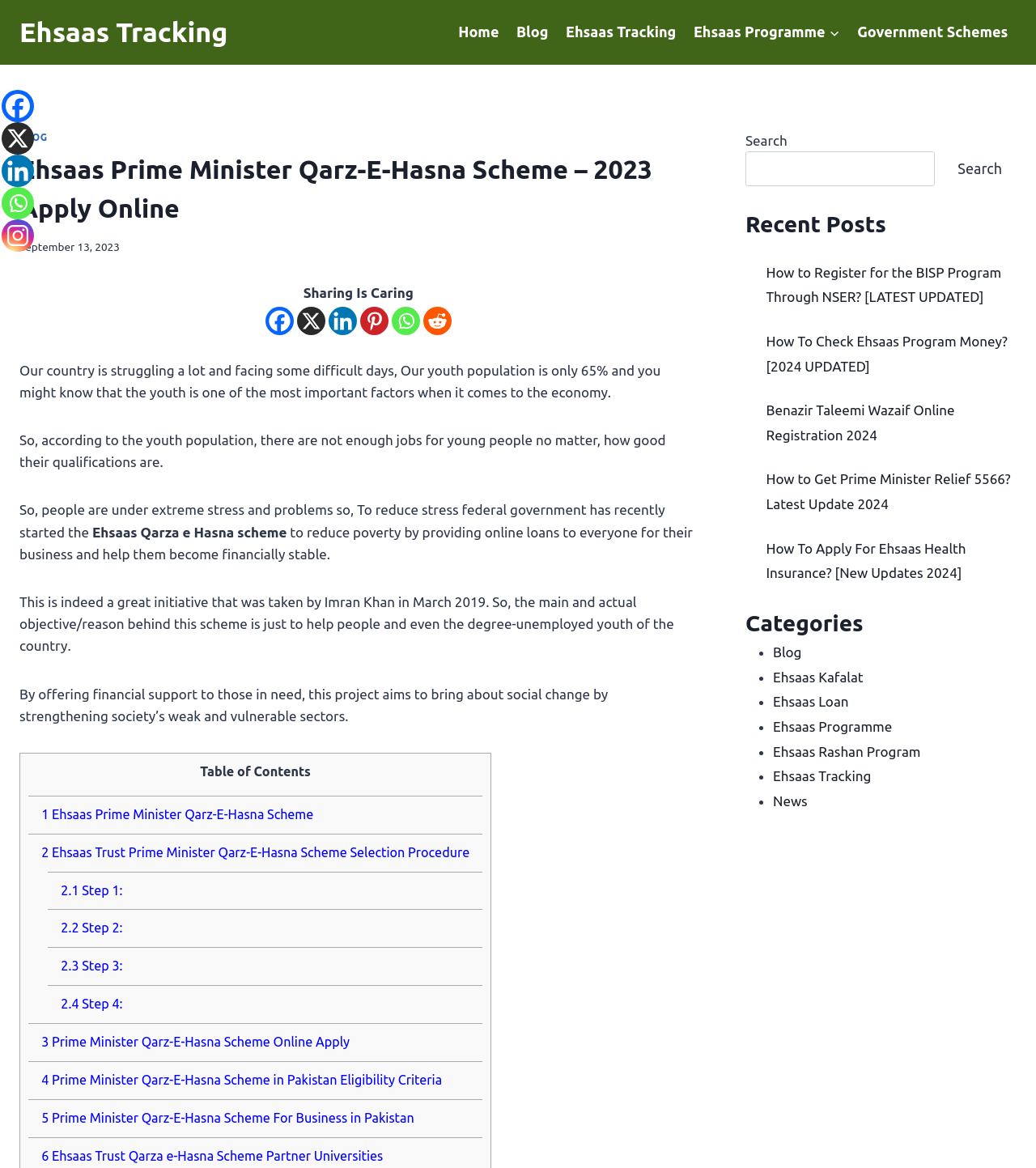What is the main objective of the Ehsaas Prime Minister Qarz-E-Hasna Scheme?
Answer with a single word or phrase by referring to the visual content.

To help people